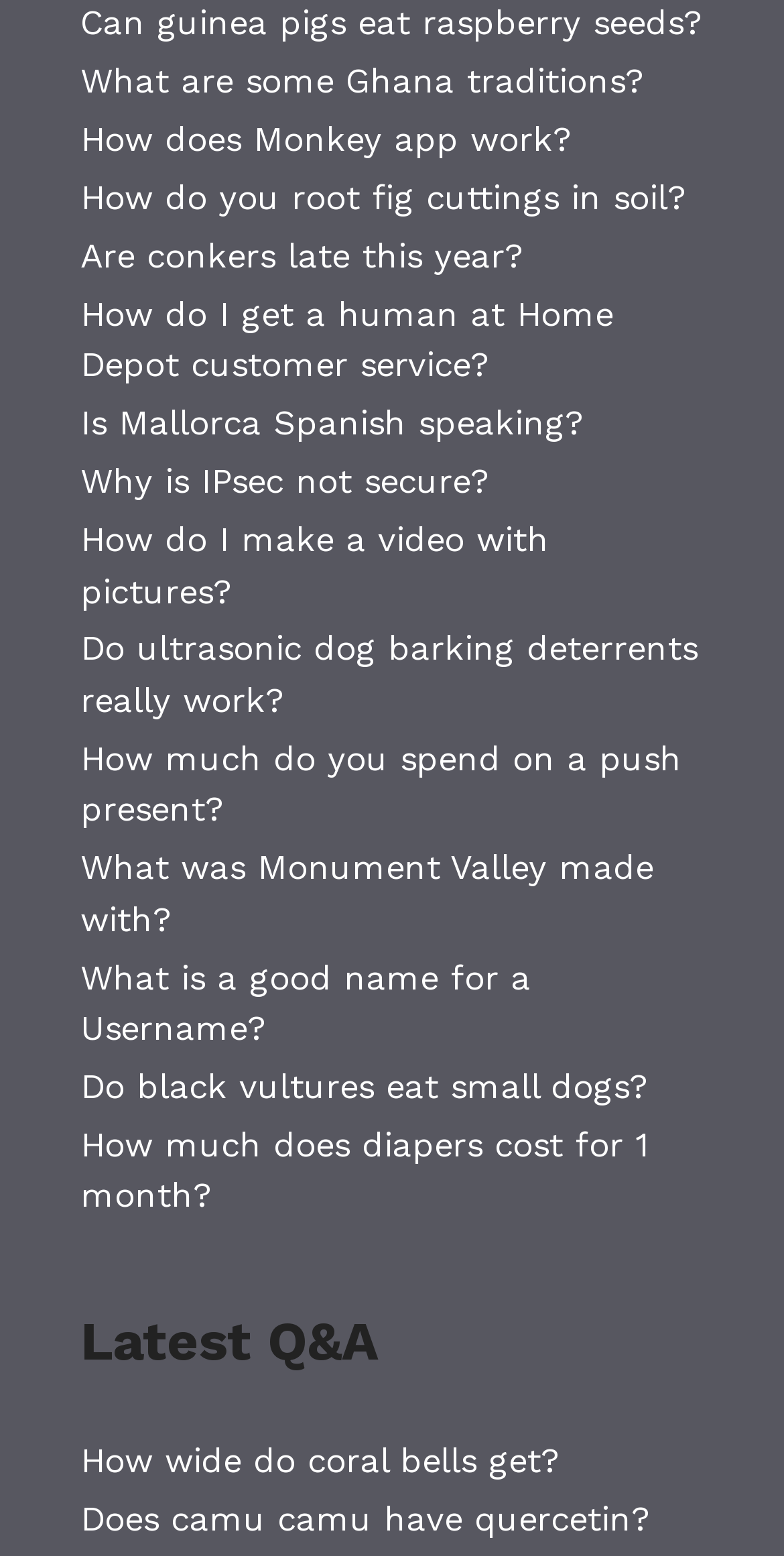What type of content is on this webpage?
Please give a detailed and thorough answer to the question, covering all relevant points.

This webpage contains Q&A content, which is evident from the numerous articles with question-like headings and links, indicating that the webpage is a collection of questions and answers.